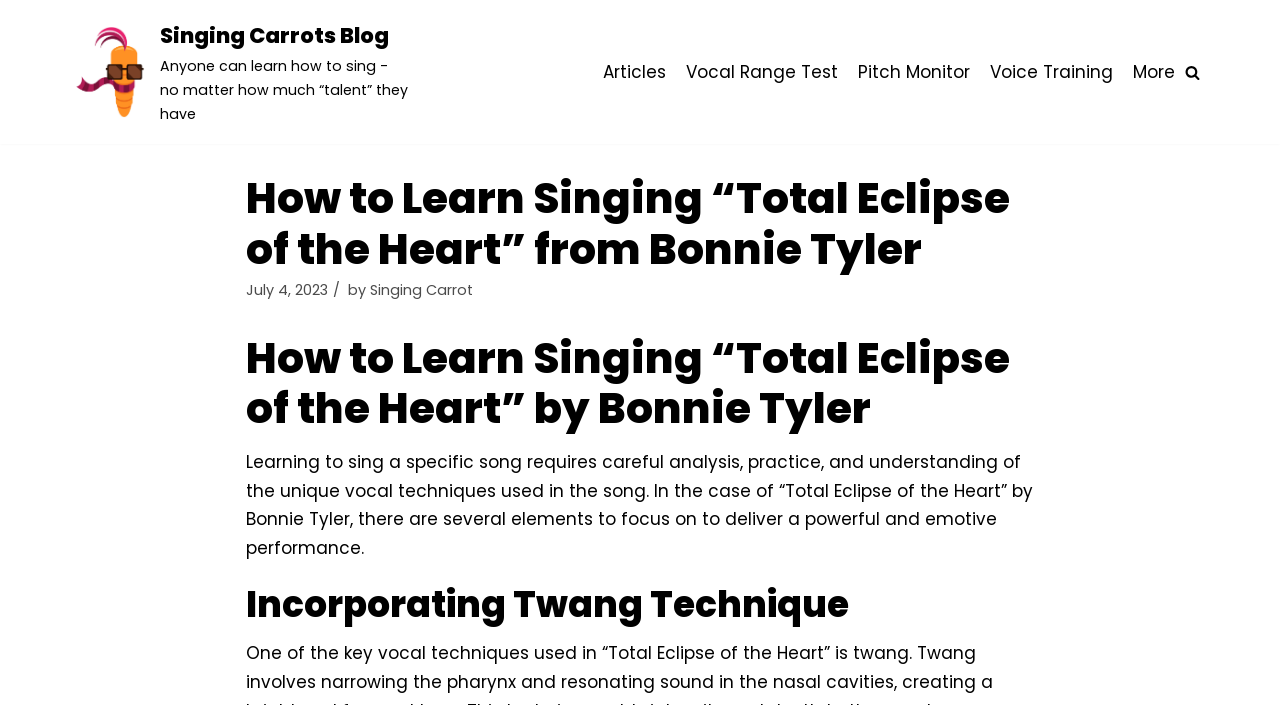Give a concise answer using only one word or phrase for this question:
What is the name of the blog?

Singing Carrots Blog